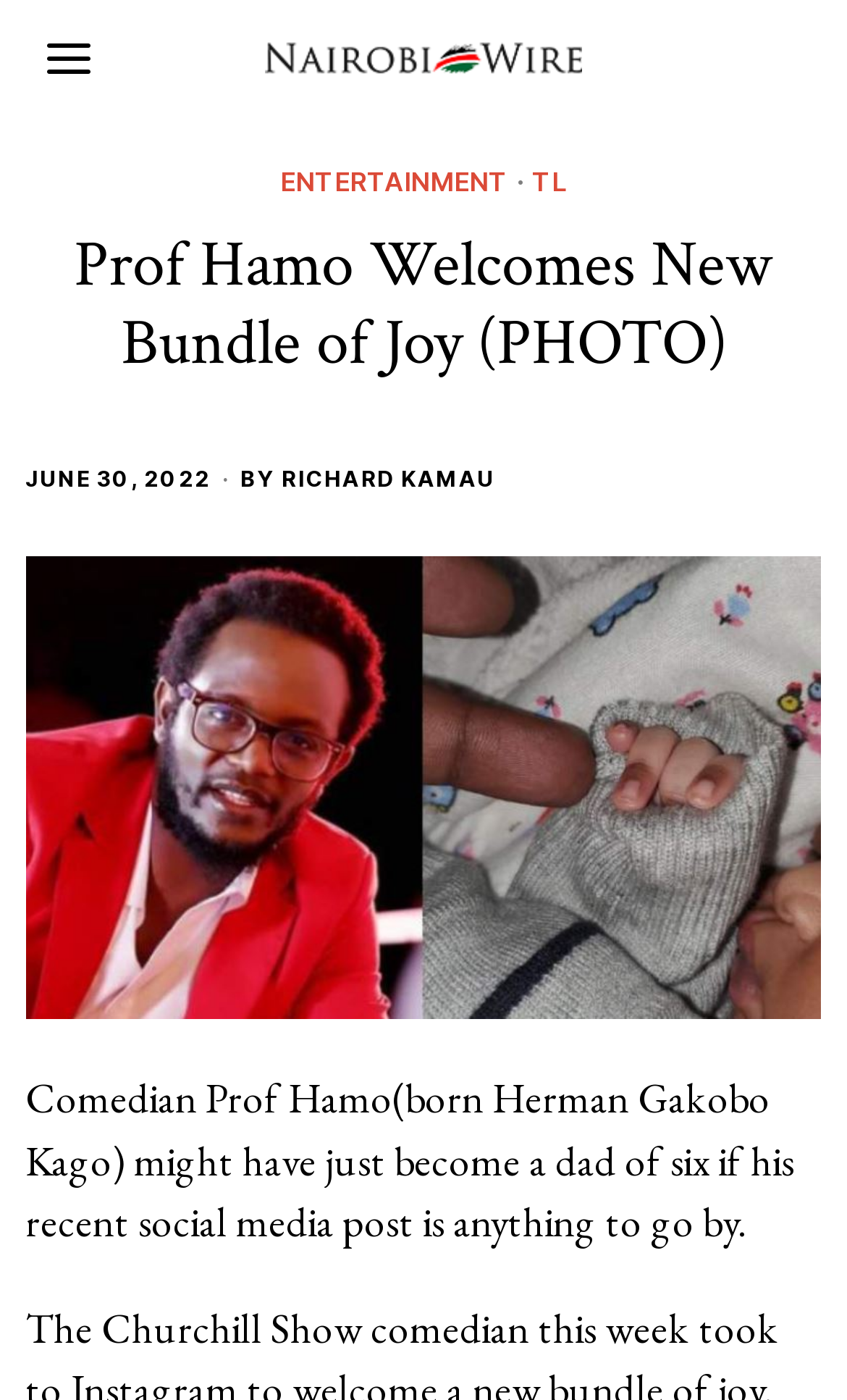Please provide a comprehensive answer to the question based on the screenshot: Who wrote the article?

The author of the article is RICHARD KAMAU, which is mentioned below the title of the article.